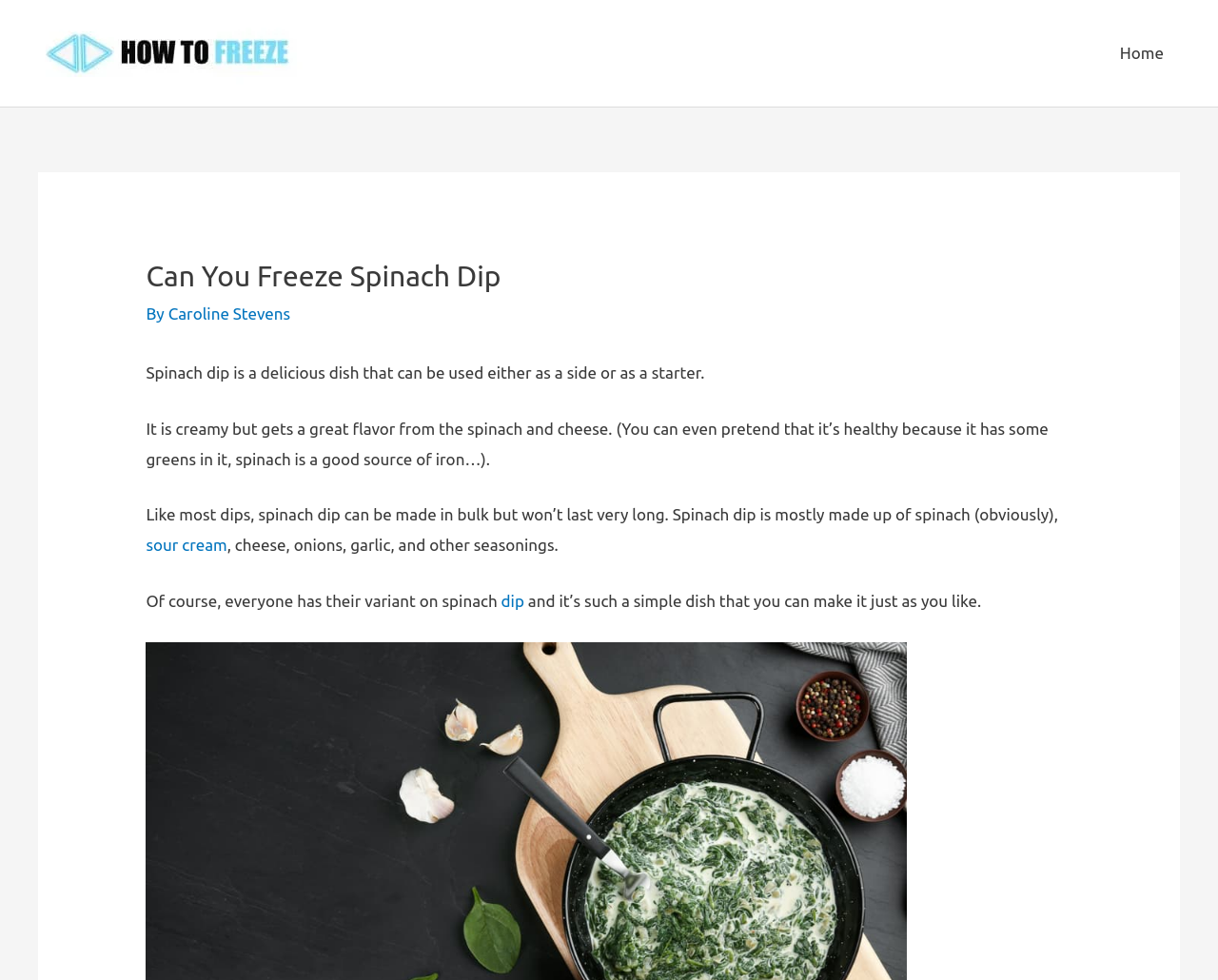Use a single word or phrase to respond to the question:
Who wrote the article about spinach dip?

Caroline Stevens